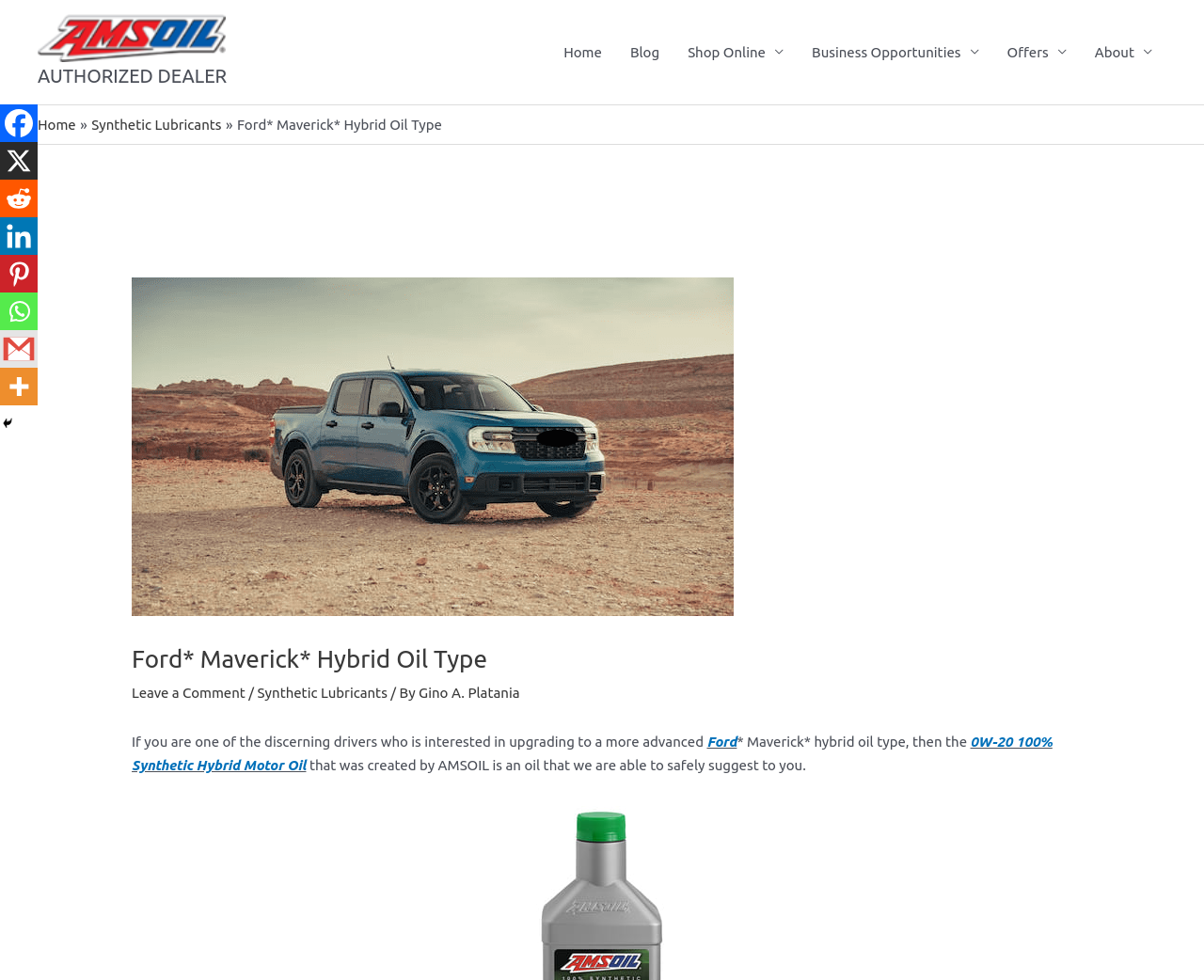What is the current page about?
Using the image as a reference, answer the question in detail.

The current page is about Ford Maverick Hybrid Oil Type, which can be inferred from the static text 'Ford* Maverick* Hybrid Oil Type' and the heading 'Ford* Maverick* Hybrid Oil Type'.